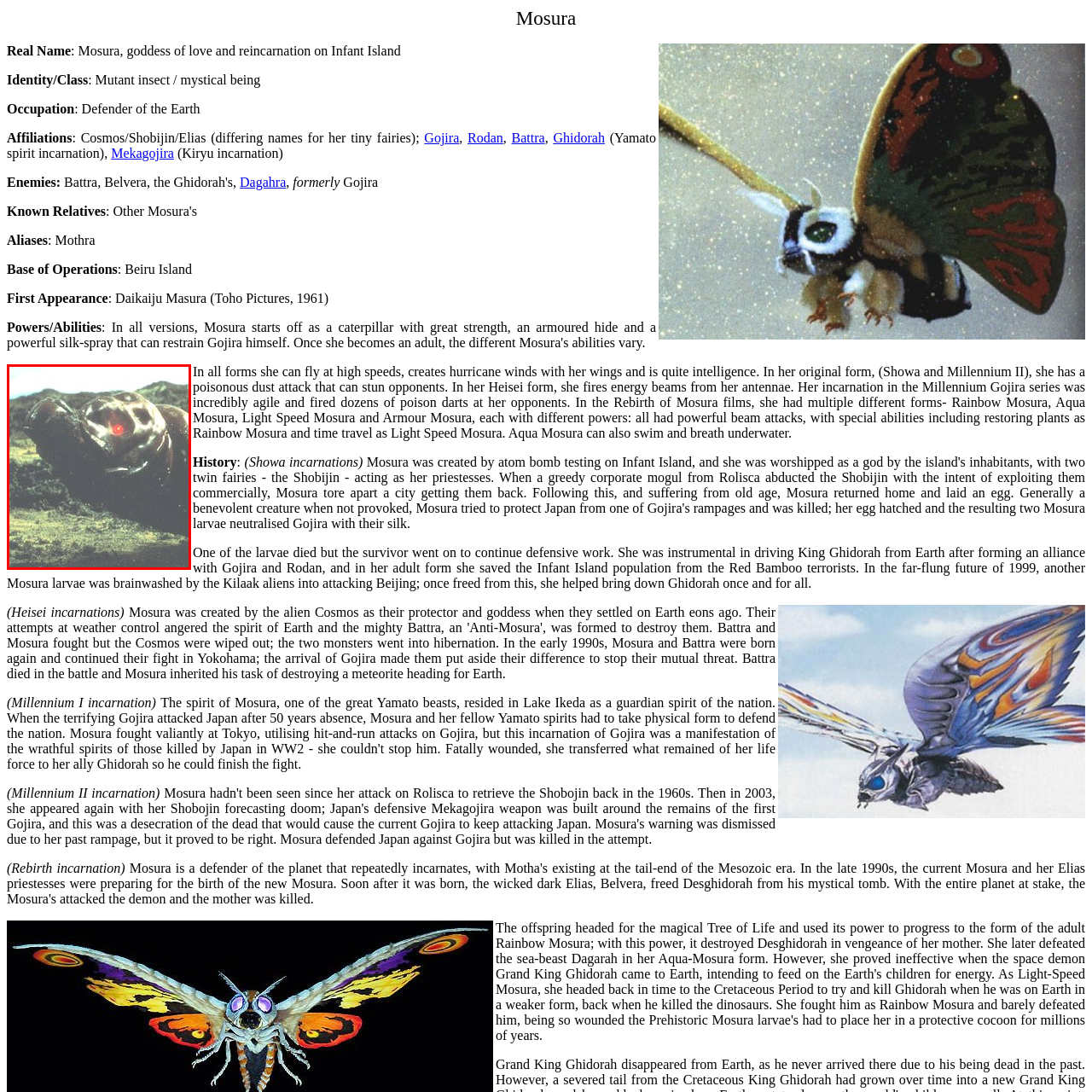Describe the contents of the image that is surrounded by the red box in a detailed manner.

The image depicts a larval form of Mosura, a mystical insect-like creature from the Godzilla franchise, known for its role as a defender of Earth. This larval version features a dark, glossy exterior with a distinctive glowing red feature on its head, which adds an eerie quality to its appearance. Mosura, also known as Mothra, has the ability to fly at high speeds and create powerful winds with its wings. In various adaptations, it possesses unique powers, including a poisonous dust attack and energy beams emitted from its antennae. This image is emblematic of Mosura's iconic status in kaiju lore, symbolizing transformation and resilience in the face of adversity.